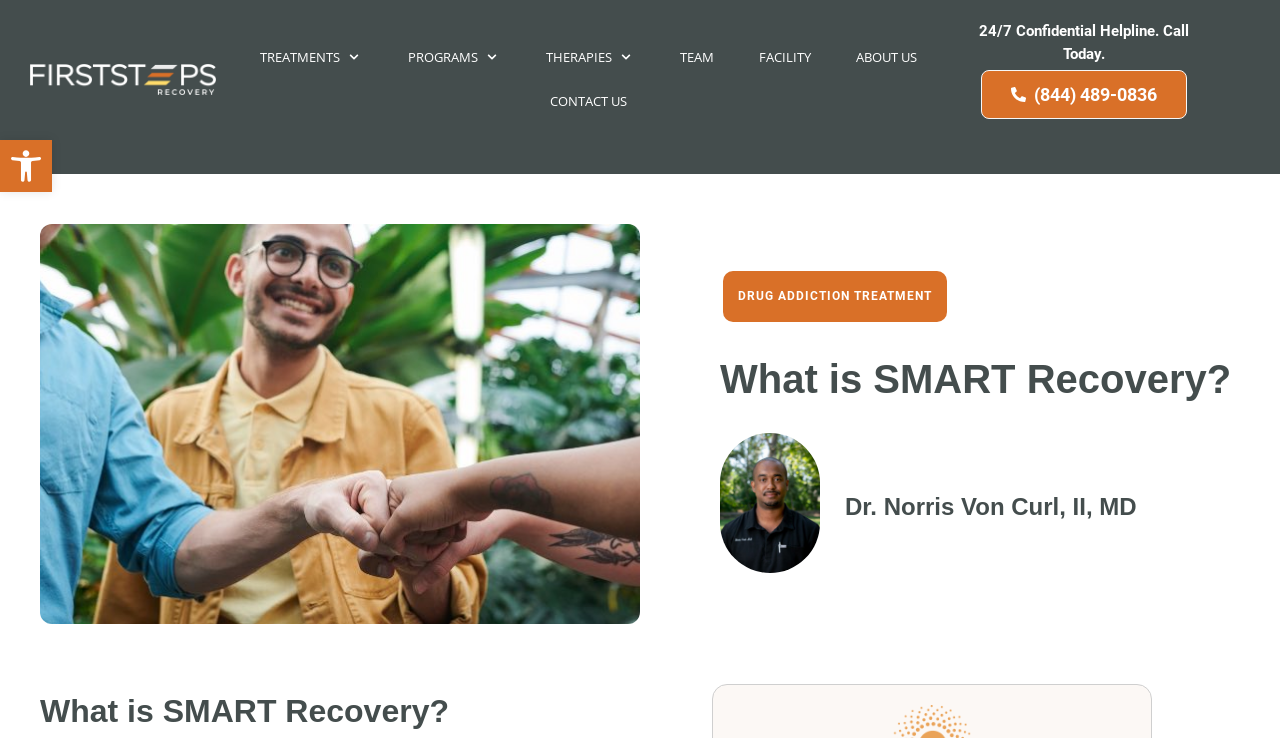What is the name of the person in the image?
Using the visual information, respond with a single word or phrase.

Dr. Norris Von Curl, II, MD